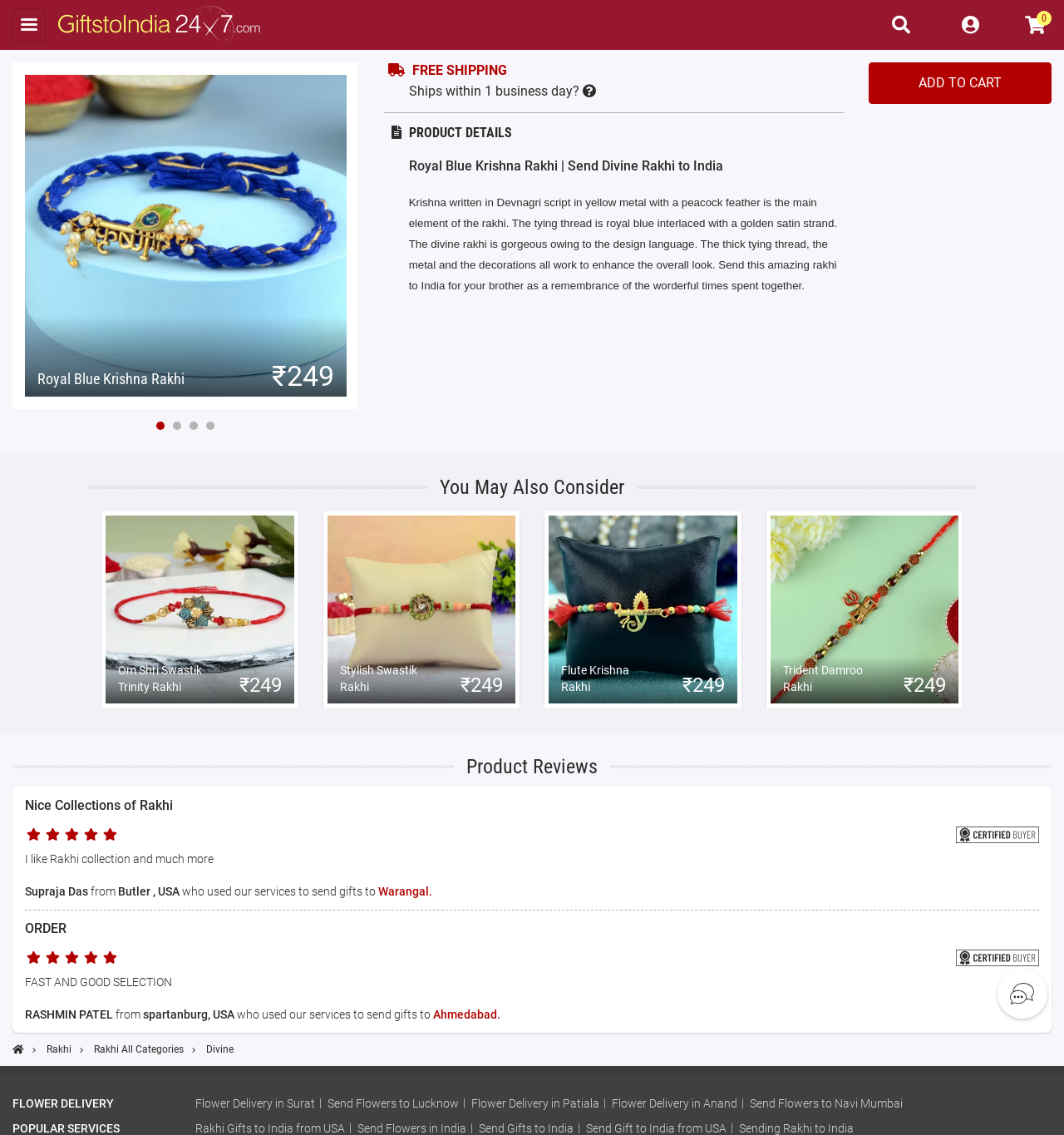What is the shipping policy for this product?
Ensure your answer is thorough and detailed.

I found the shipping policy by reading the StaticText element that says 'Ships within 1 business day?' and the subsequent text that explains the shipping policy.